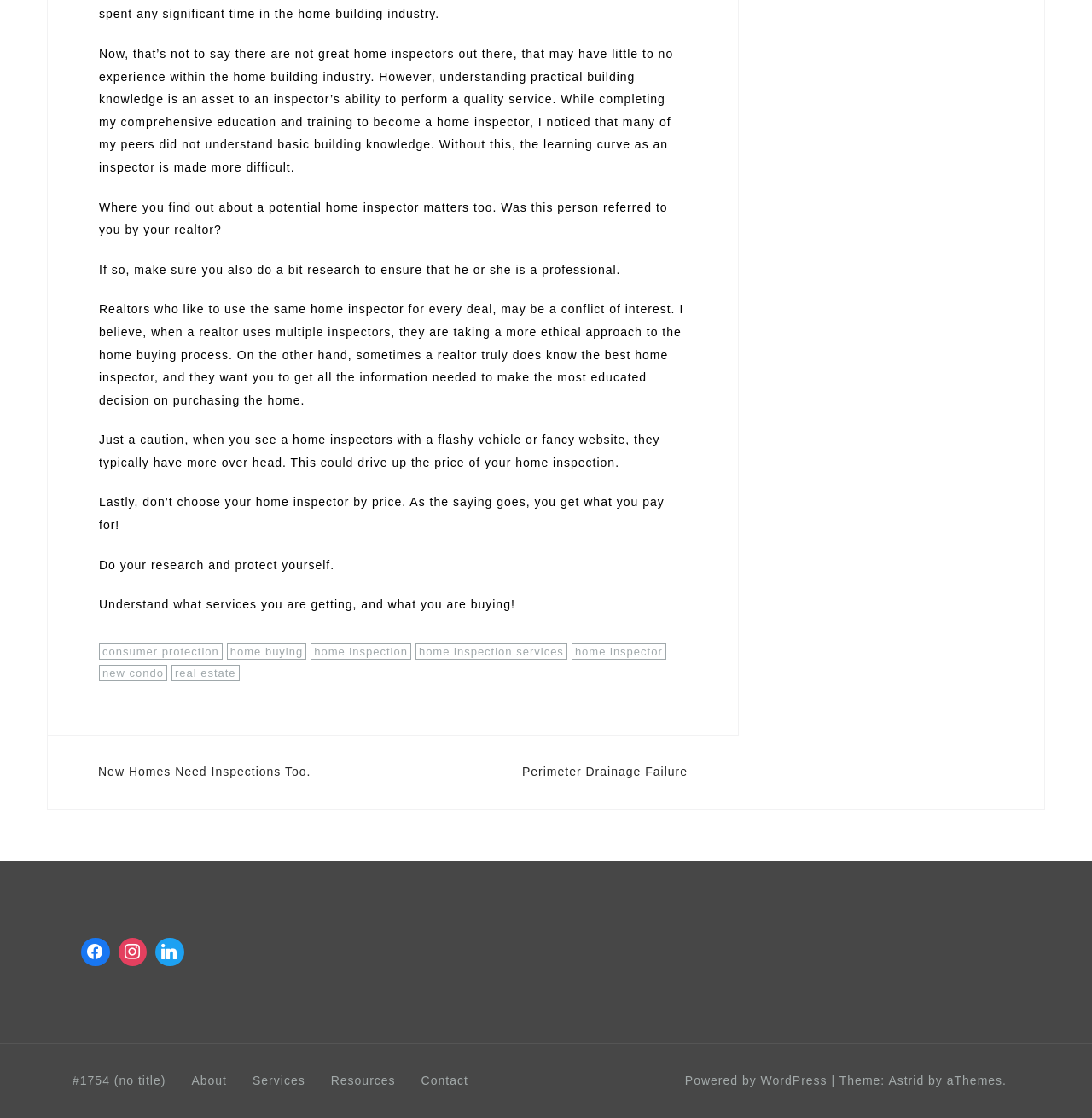Given the description: "New Homes Need Inspections Too.", determine the bounding box coordinates of the UI element. The coordinates should be formatted as four float numbers between 0 and 1, [left, top, right, bottom].

[0.09, 0.684, 0.285, 0.696]